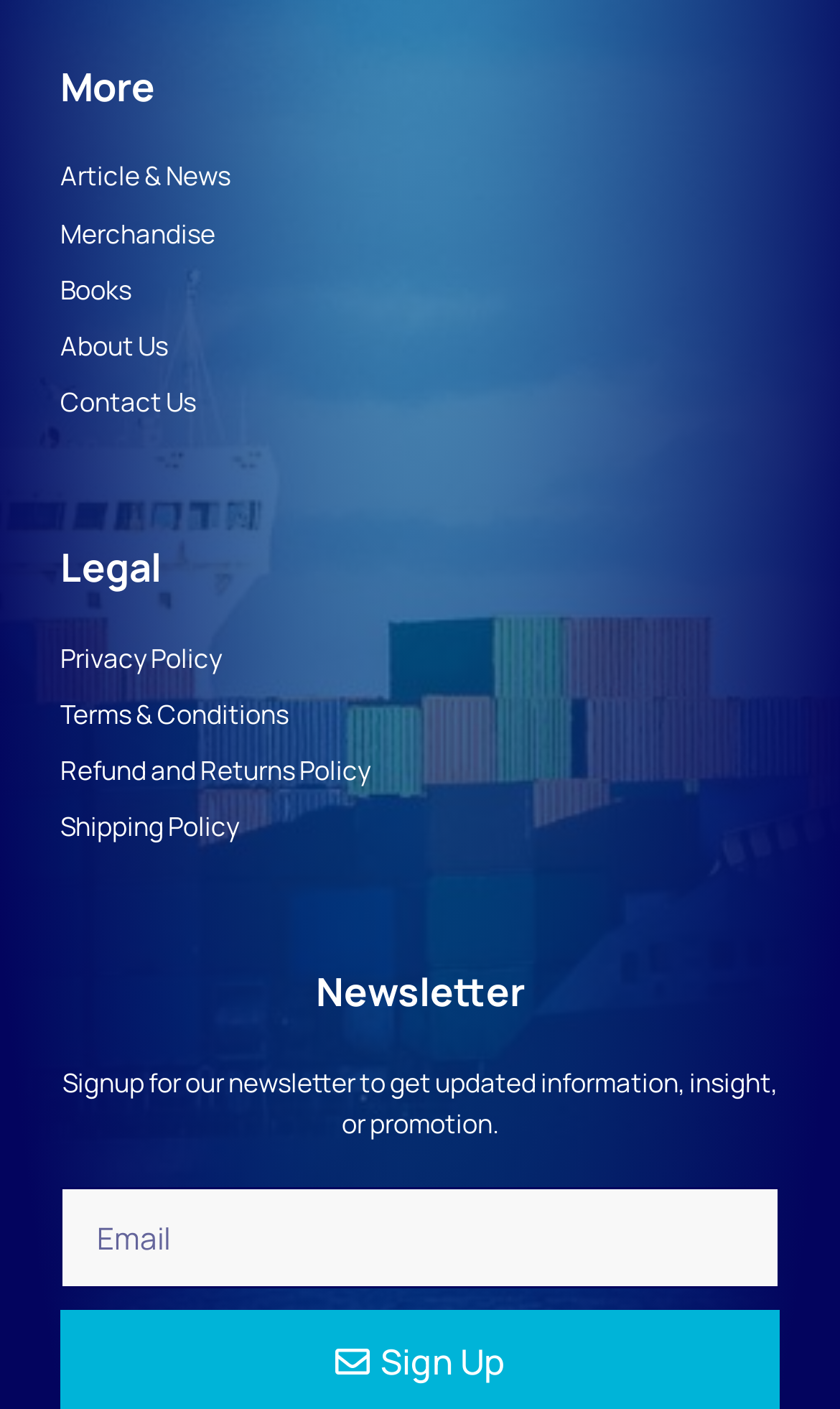Locate the bounding box coordinates of the clickable part needed for the task: "Click on About Us".

[0.072, 0.231, 0.928, 0.26]